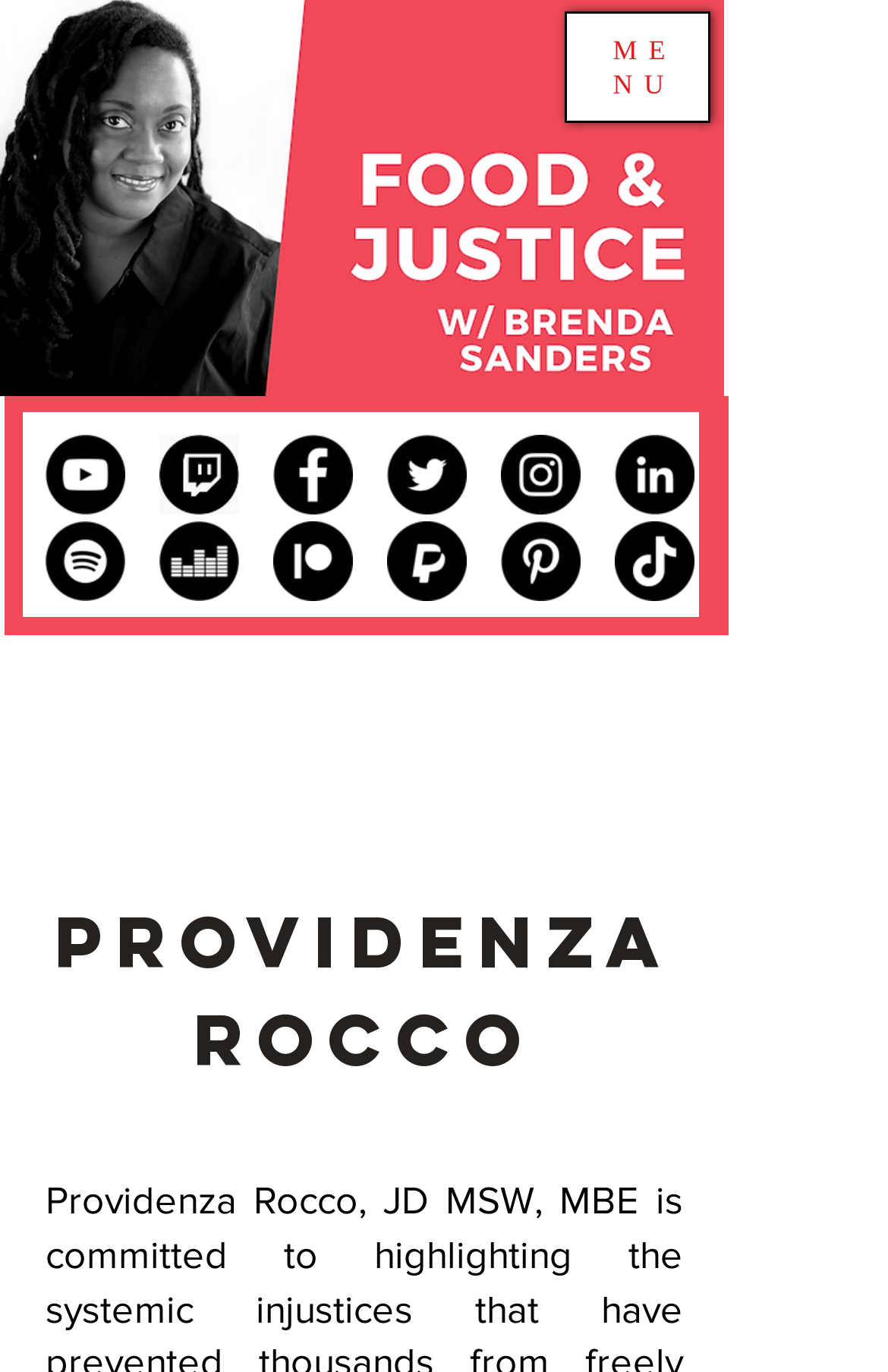Is there a navigation menu available?
Please give a detailed answer to the question using the information shown in the image.

I found a button labeled 'Open navigation menu', which suggests that a navigation menu is available on the webpage.